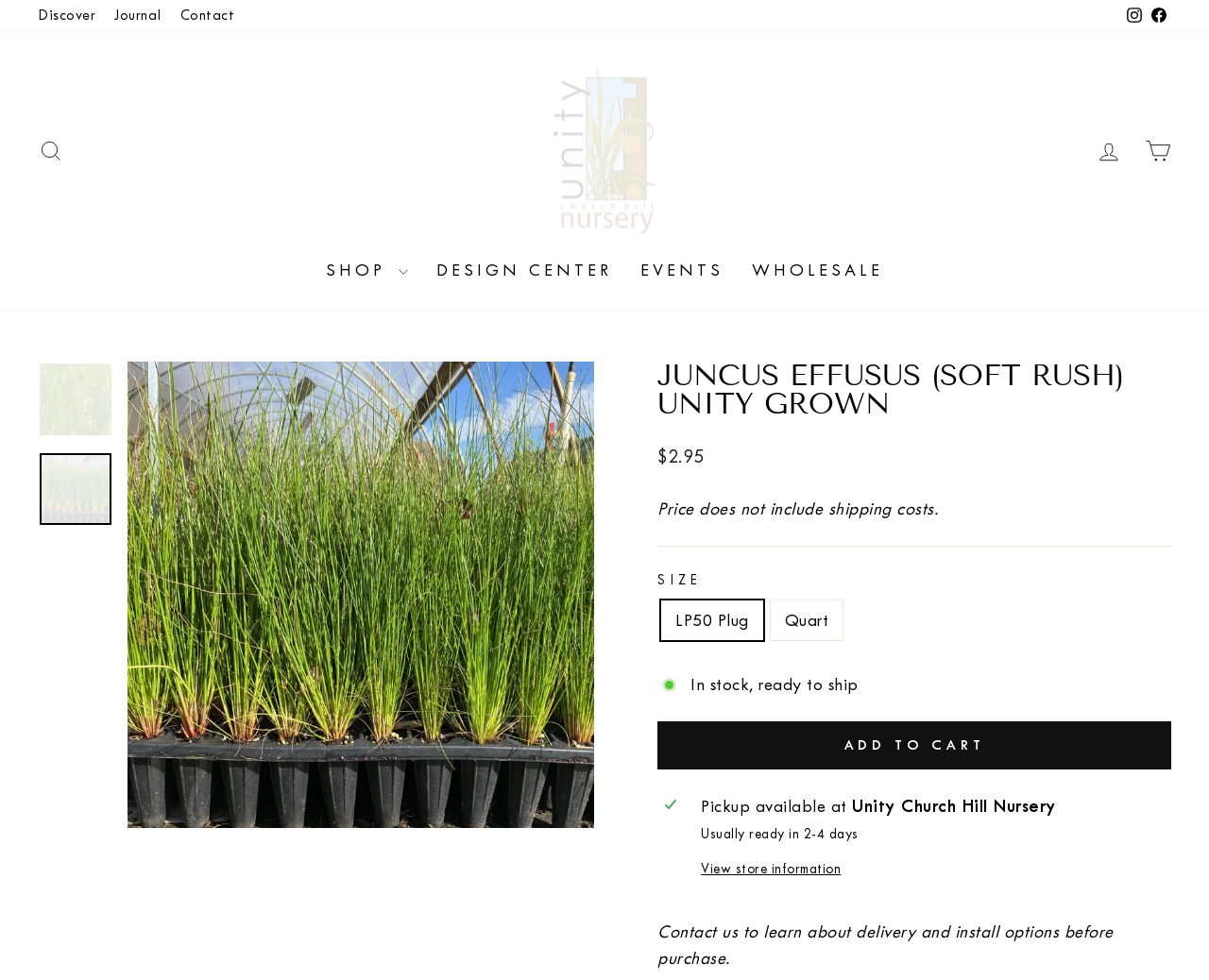Extract the top-level heading from the webpage and provide its text.

JUNCUS EFFUSUS (SOFT RUSH) UNITY GROWN